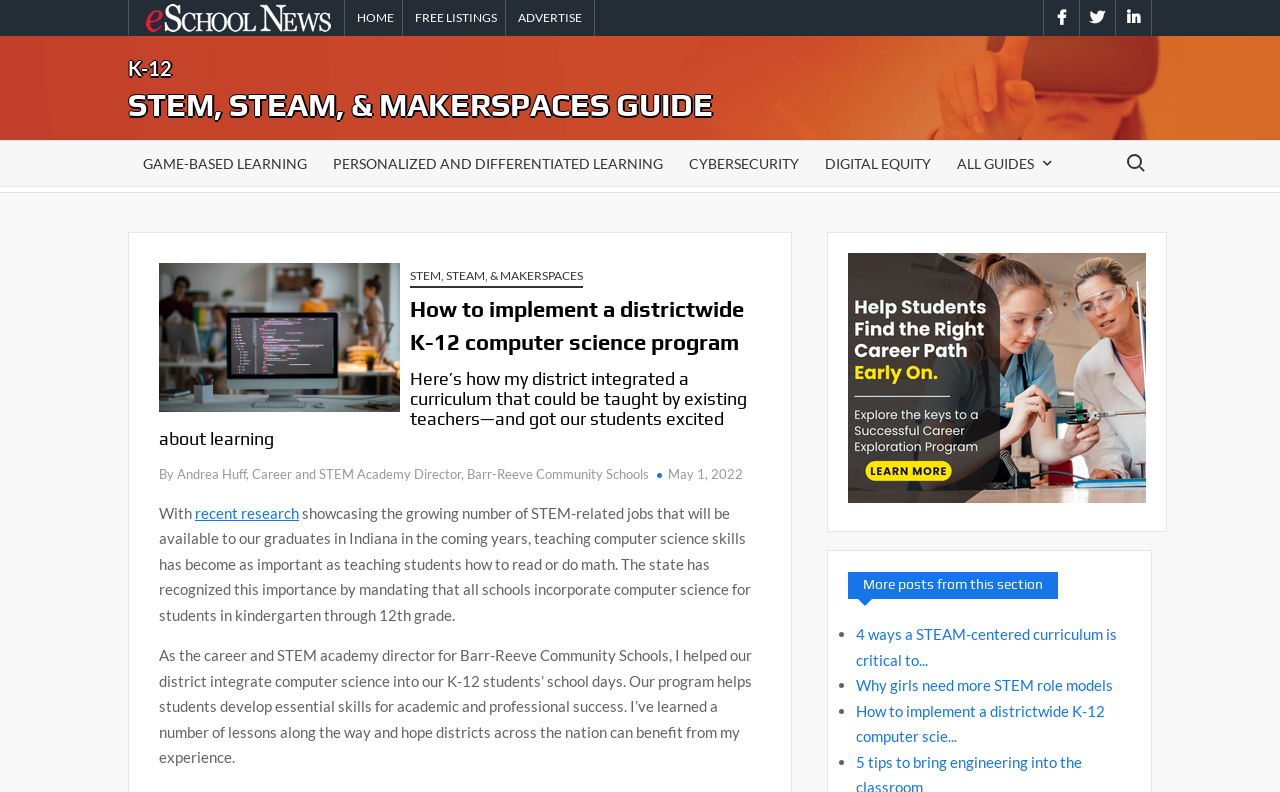Carefully examine the image and provide an in-depth answer to the question: What is the author's role in Barr-Reeve Community Schools?

The author's role is mentioned in the text as 'By Andrea Huff, Career and STEM Academy Director, Barr-Reeve Community Schools', which indicates that the author is the Career and STEM Academy Director at Barr-Reeve Community Schools.